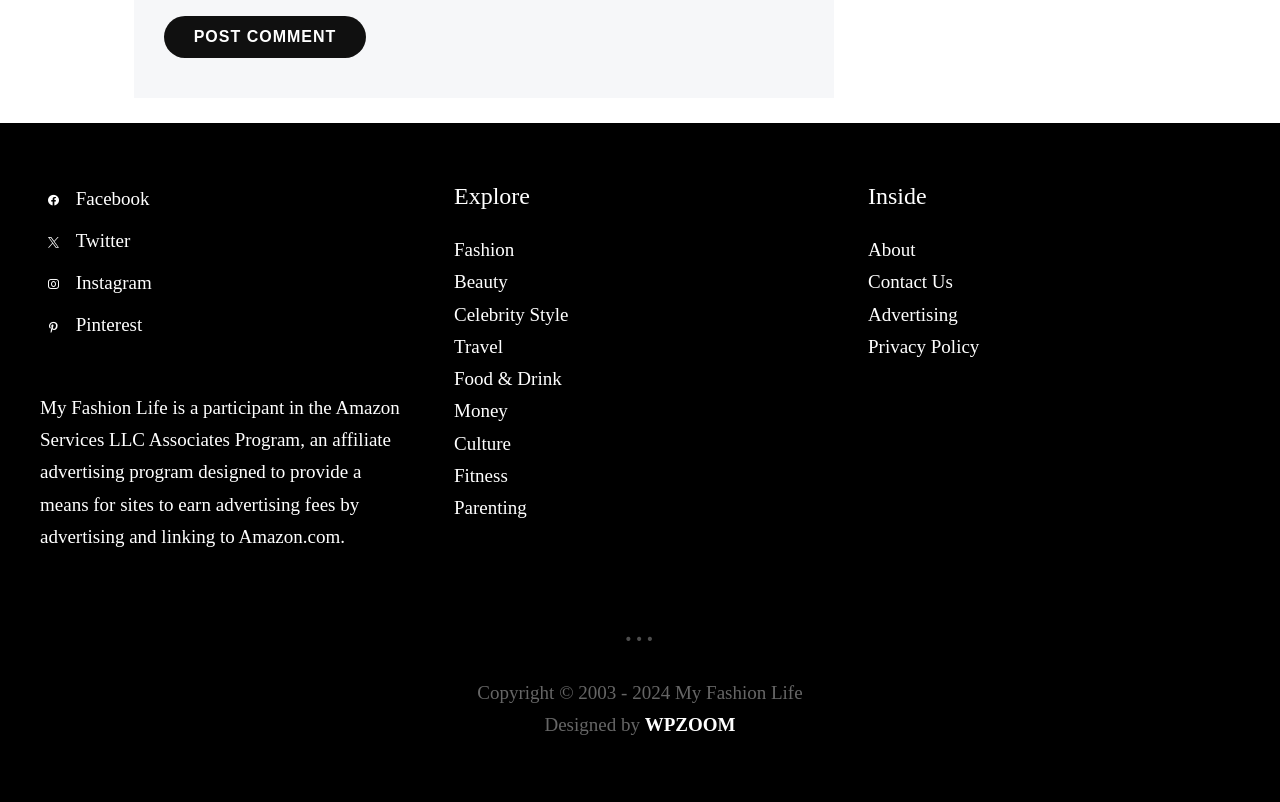Determine the bounding box coordinates of the region that needs to be clicked to achieve the task: "Read About".

[0.678, 0.298, 0.715, 0.324]